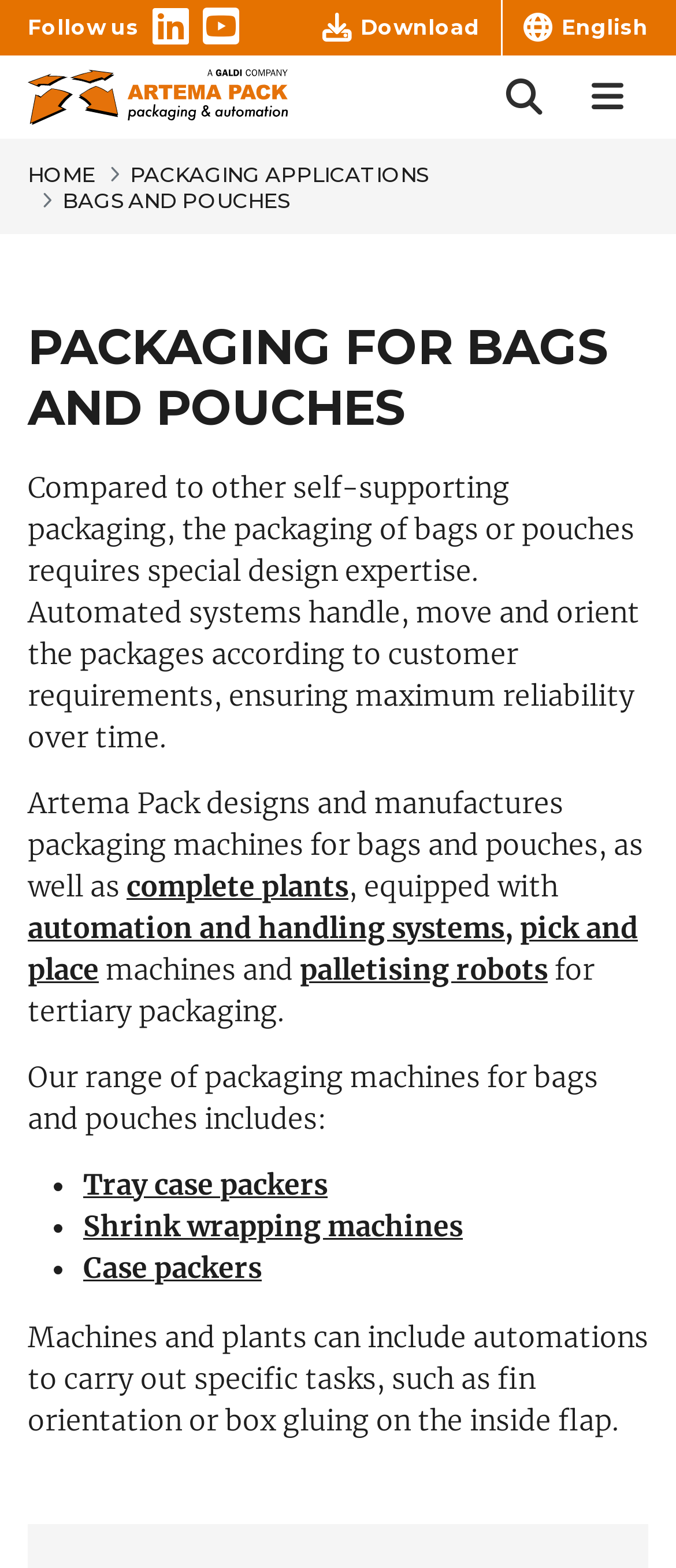What are some examples of packaging machines for bags and pouches?
Using the visual information, answer the question in a single word or phrase.

tray case packers, shrink wrapping machines, case packers